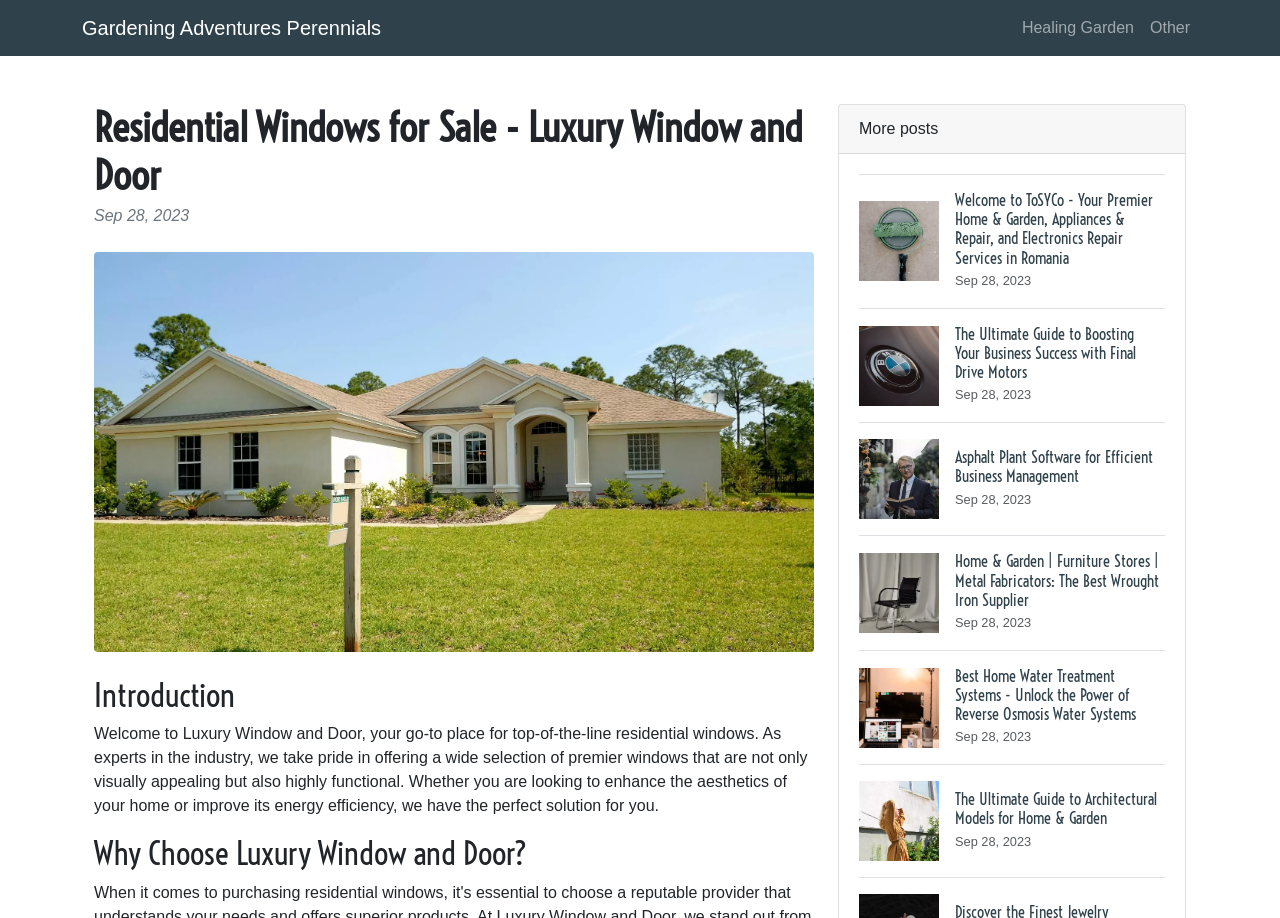What is the topic of the article 'The Ultimate Guide to Architectural Models for Home & Garden'?
Look at the image and respond with a one-word or short-phrase answer.

Architectural models for home and garden